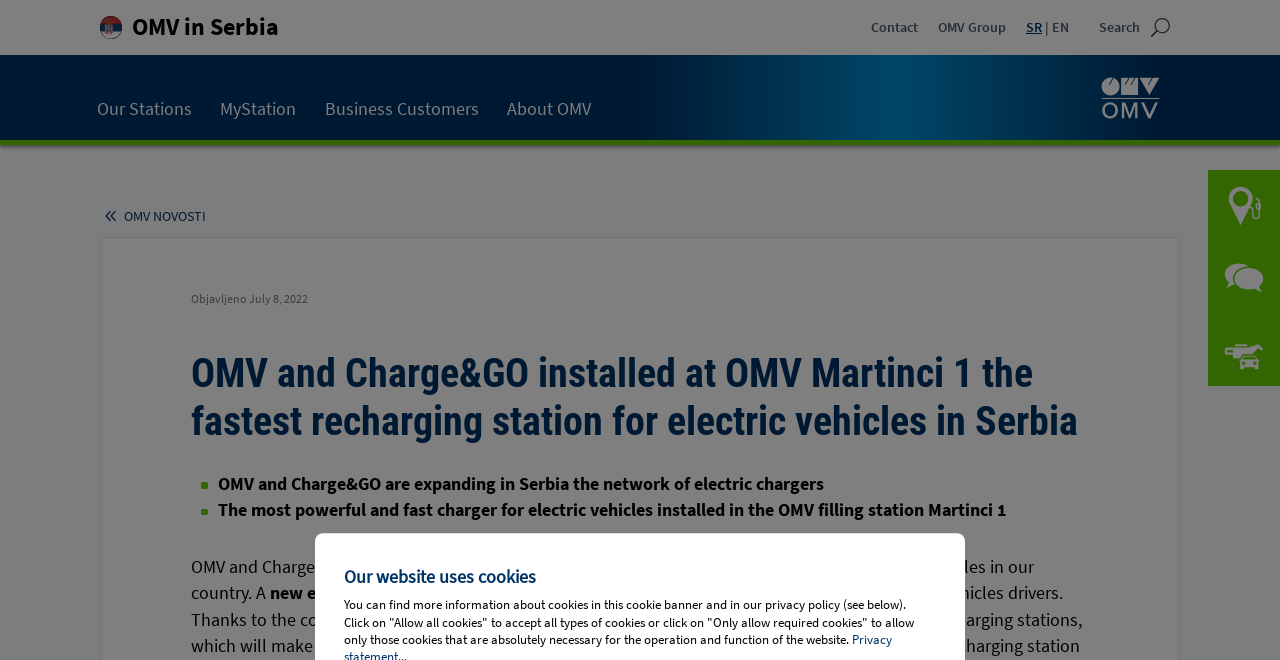Provide a short, one-word or phrase answer to the question below:
What type of vehicles can use the recharging station?

Electric vehicles